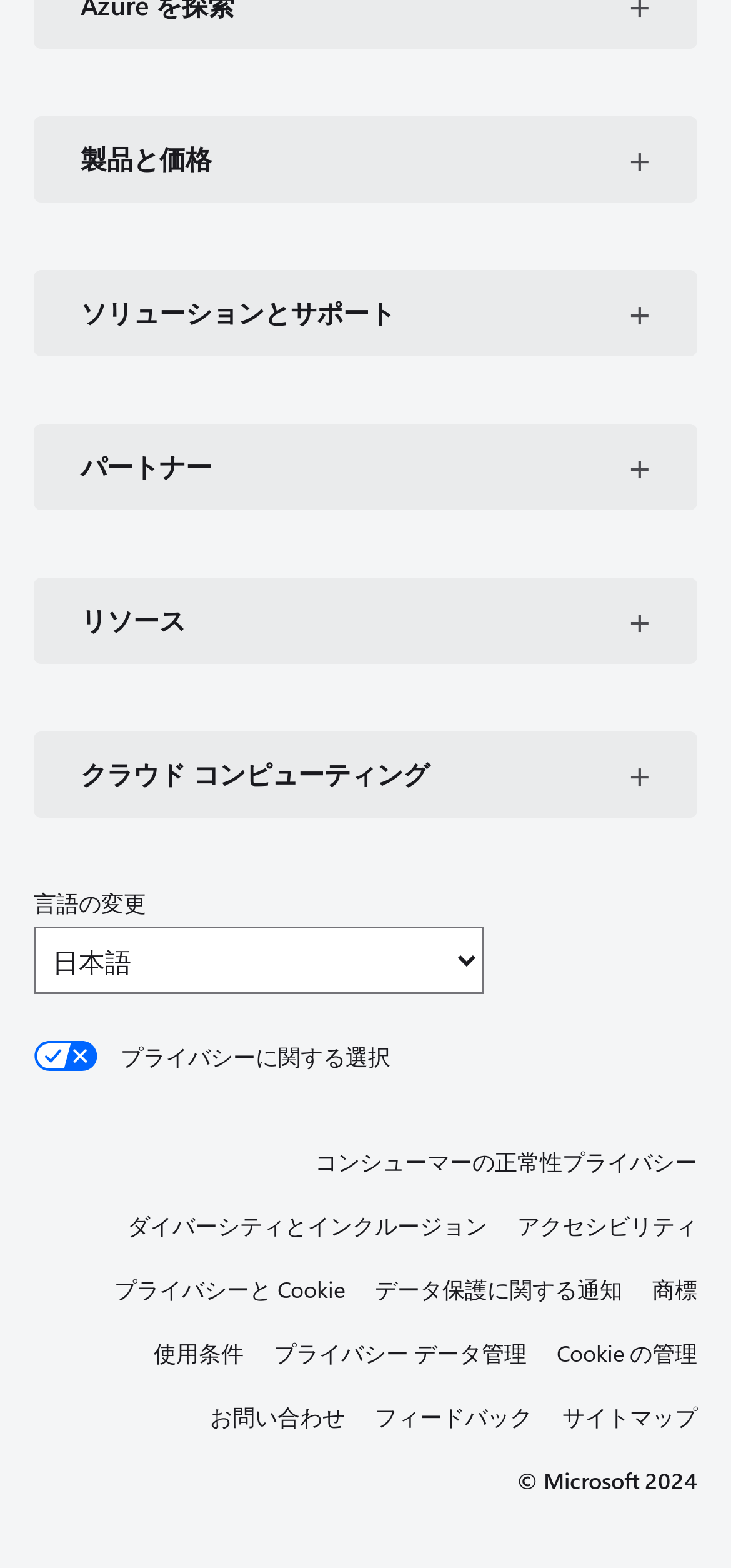Please answer the following question using a single word or phrase: 
What is the last link in the footer section?

サイトマップ